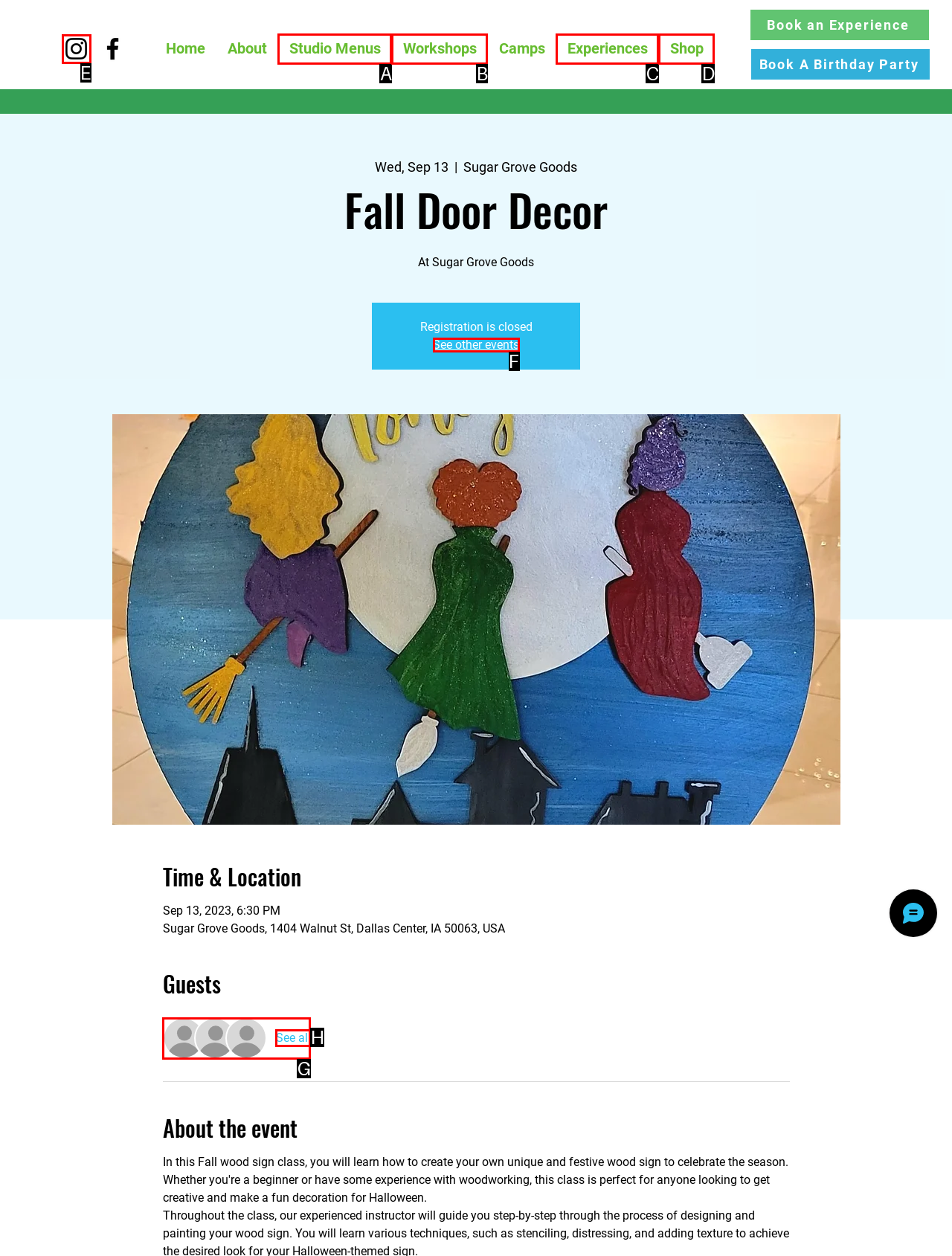From the choices provided, which HTML element best fits the description: Experiences? Answer with the appropriate letter.

C